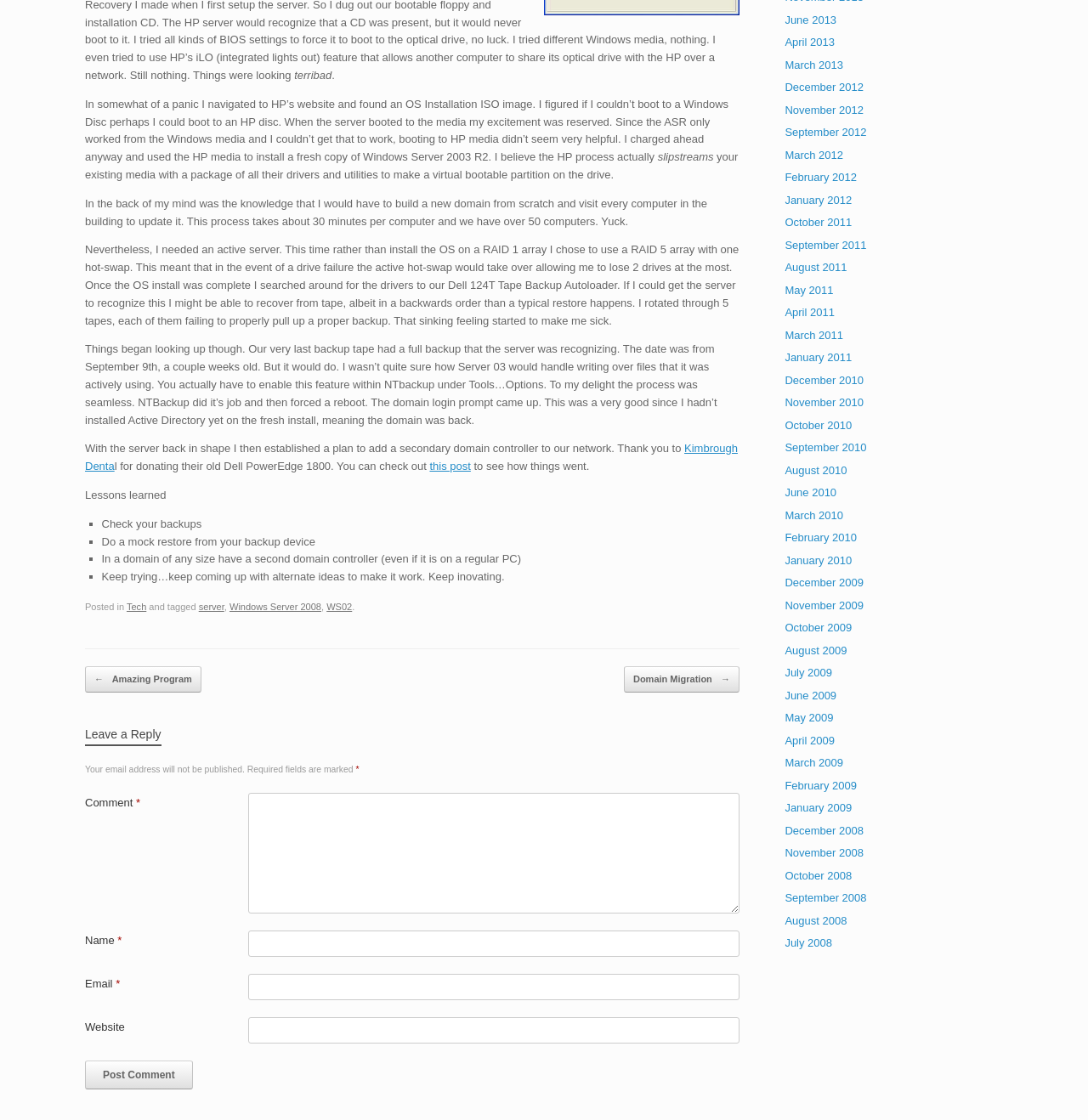Give the bounding box coordinates for the element described as: "parent_node: Comment * name="comment"".

[0.228, 0.708, 0.68, 0.816]